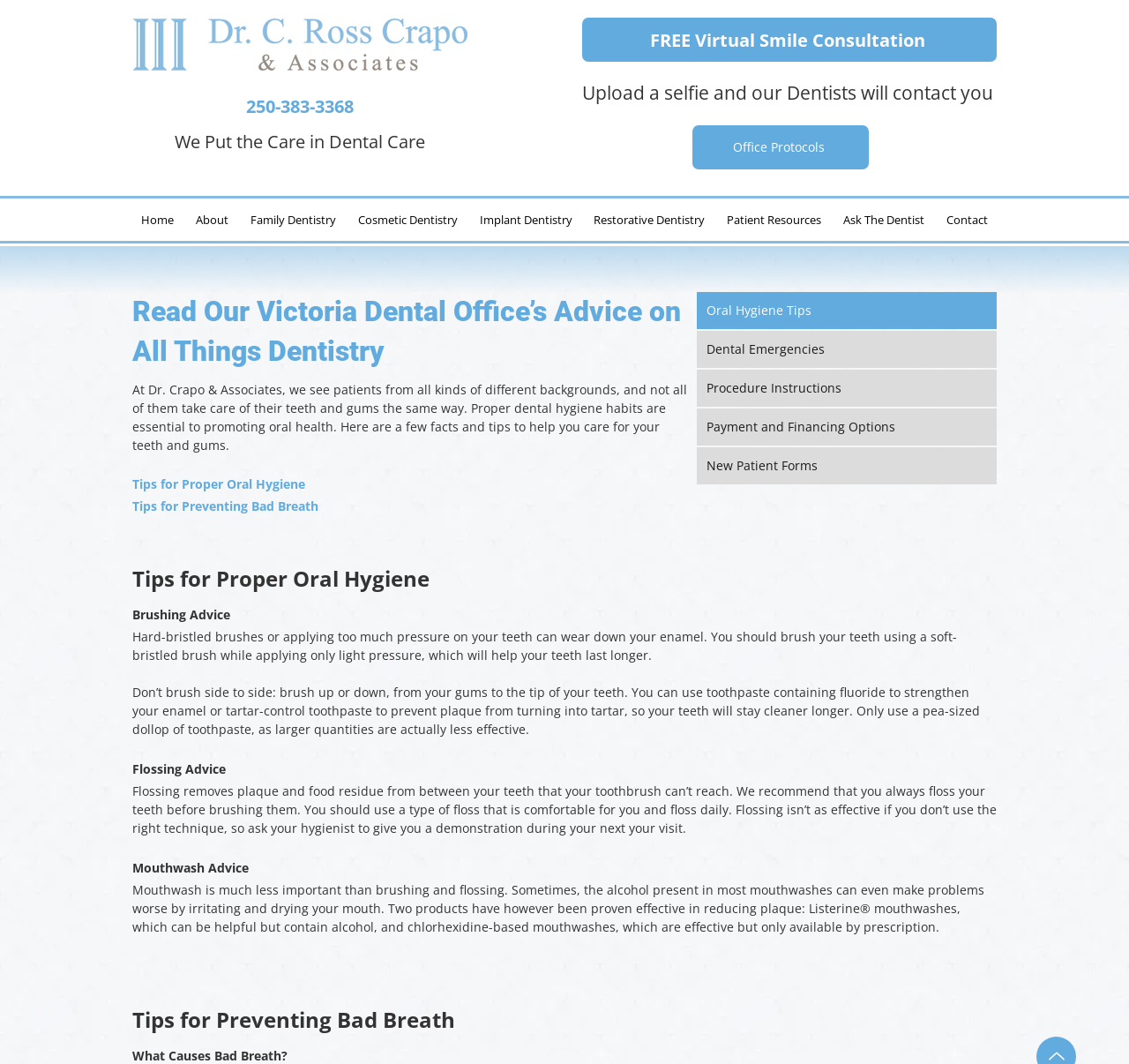Identify the bounding box coordinates for the element you need to click to achieve the following task: "Navigate to the 'Oral Hygiene Tips' page". The coordinates must be four float values ranging from 0 to 1, formatted as [left, top, right, bottom].

[0.618, 0.275, 0.882, 0.308]